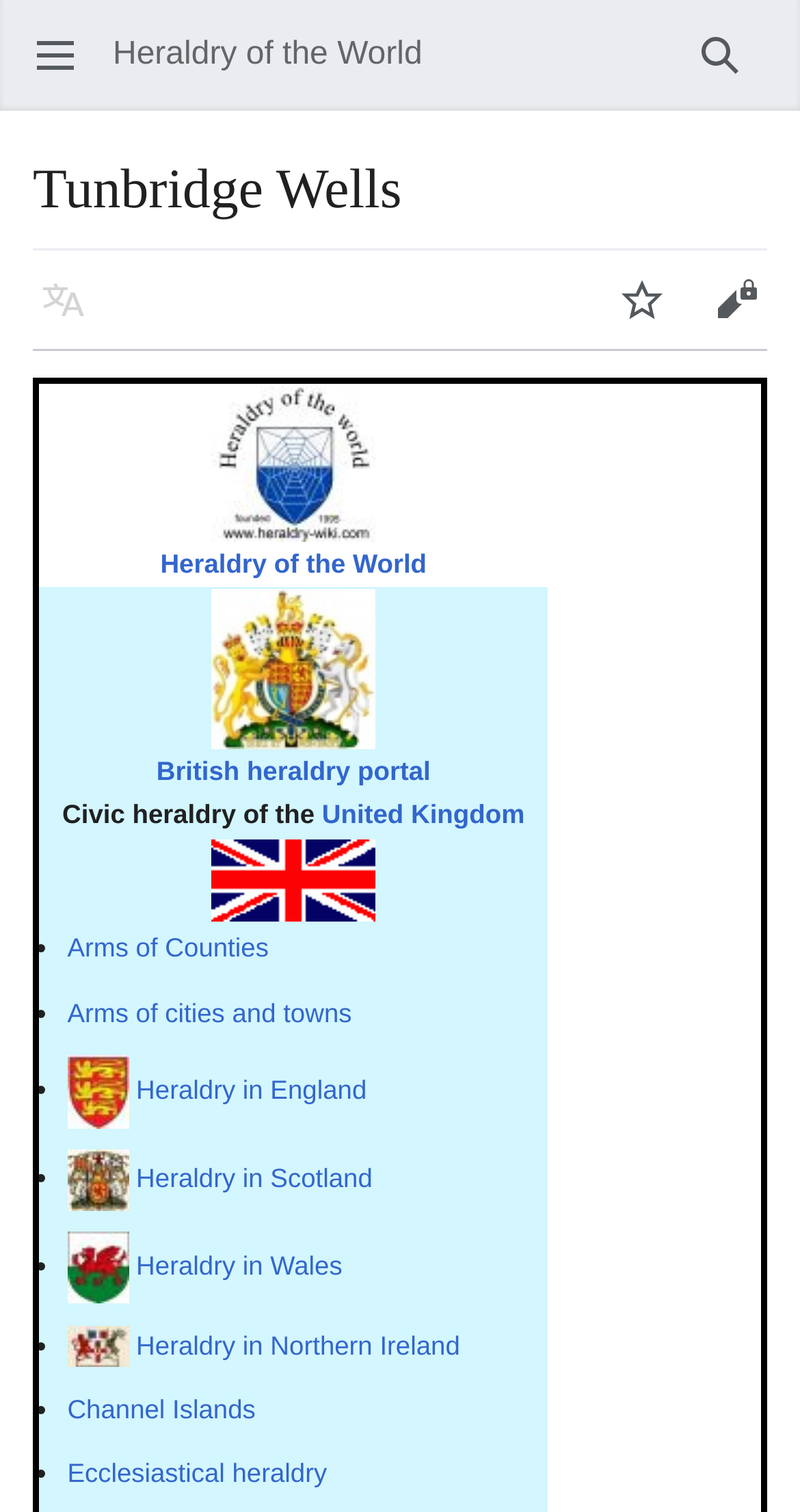Create a detailed narrative of the webpage’s visual and textual elements.

The webpage is about the Coat of Arms (crest) of Tunbridge Wells. At the top left, there is a button to open the main menu. Next to it, there is a heading that reads "Tunbridge Wells". On the top right, there are three buttons: "Search", "Language", and "Watch/Edit". 

Below the top section, there is a row with a logo image and a link to "Heraldry of the World". In the next row, there is an image of the United Kingdom and links to "British heraldry portal" and "Civic heraldry of the United Kingdom". 

The main content of the webpage is a list of heraldry-related links, organized into several rows. Each row contains an image of a country or region, followed by links to related topics. The list includes "Arms of Counties", "Arms of cities and towns", "England", "Heraldry in England", "Scotland", "Heraldry in Scotland", "Wales", "Heraldry in Wales", "Northern Ireland", "Heraldry in Northern Ireland", "Channel Islands", and "Ecclesiastical heraldry".